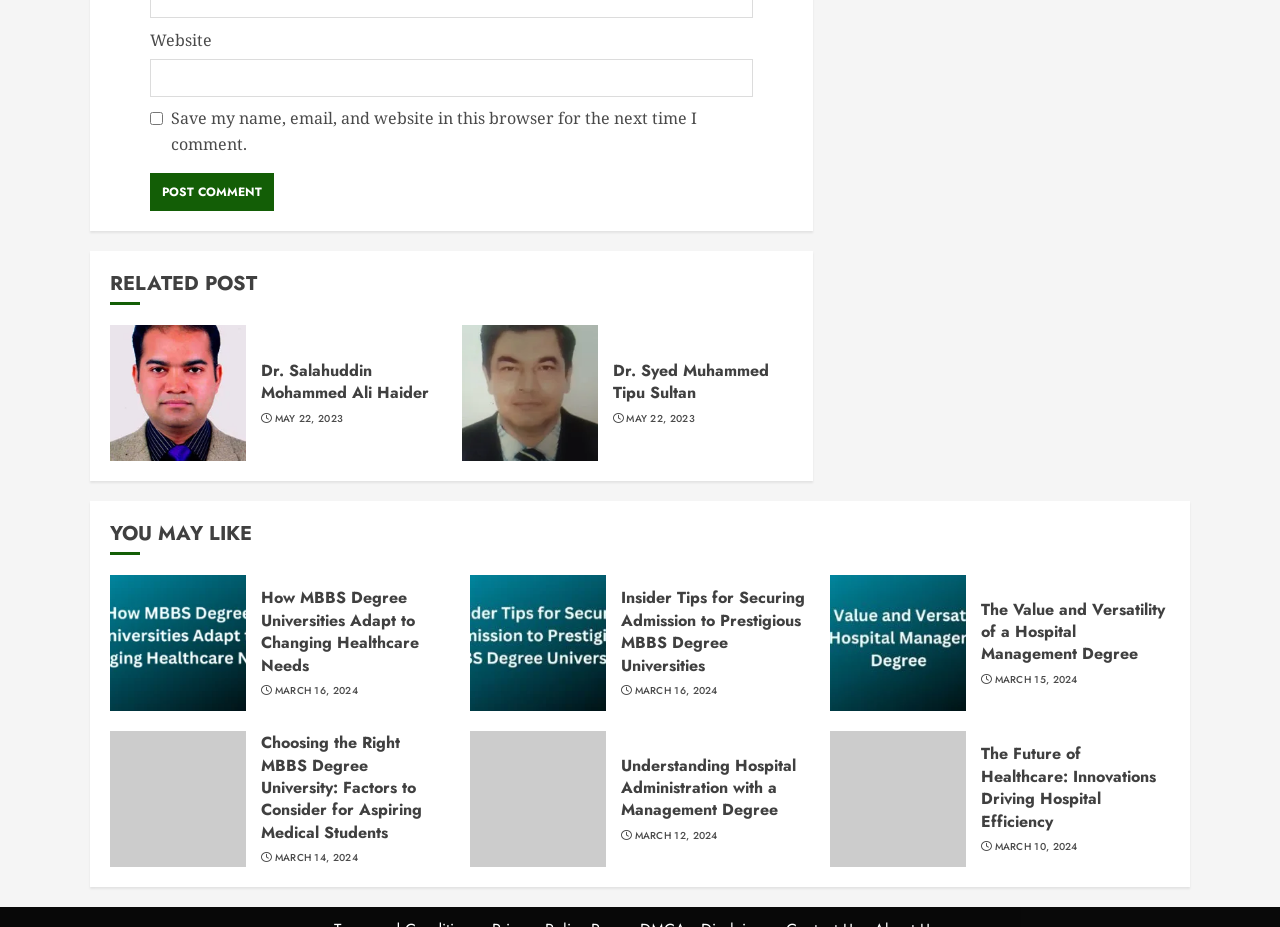How many comments can be posted? Analyze the screenshot and reply with just one word or a short phrase.

1